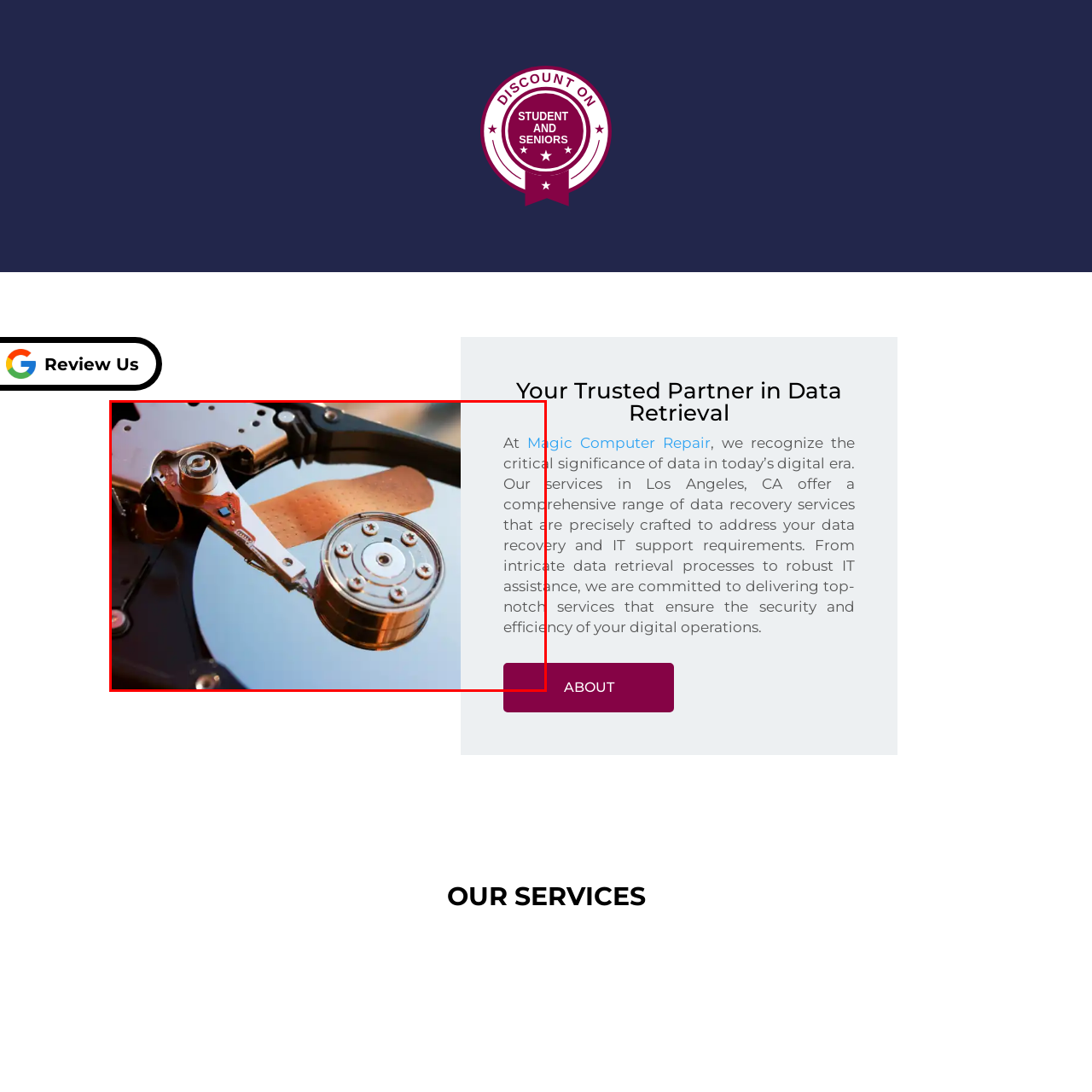What is the purpose of the read/write head? Inspect the image encased in the red bounding box and answer using only one word or a brief phrase.

Retrieve data